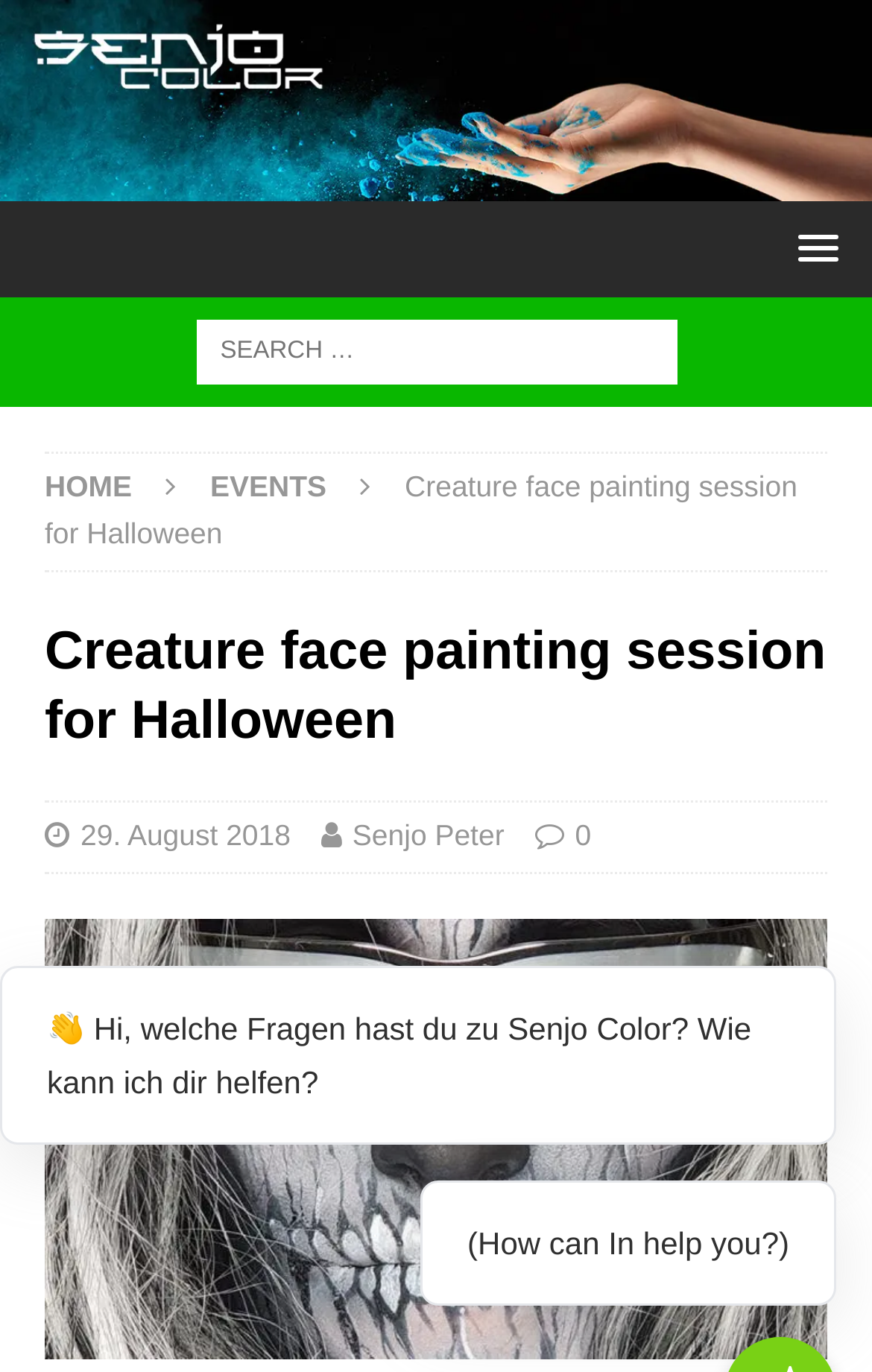Identify and provide the bounding box for the element described by: "Senjo Peter".

[0.404, 0.597, 0.578, 0.621]